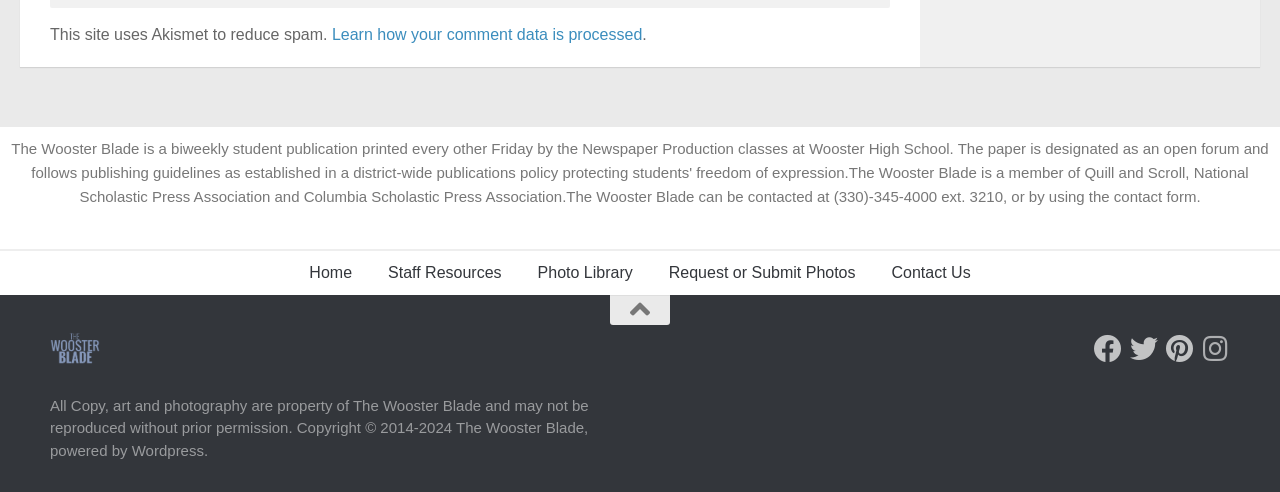Please find the bounding box coordinates (top-left x, top-left y, bottom-right x, bottom-right y) in the screenshot for the UI element described as follows: Request or Submit Photos

[0.508, 0.509, 0.682, 0.599]